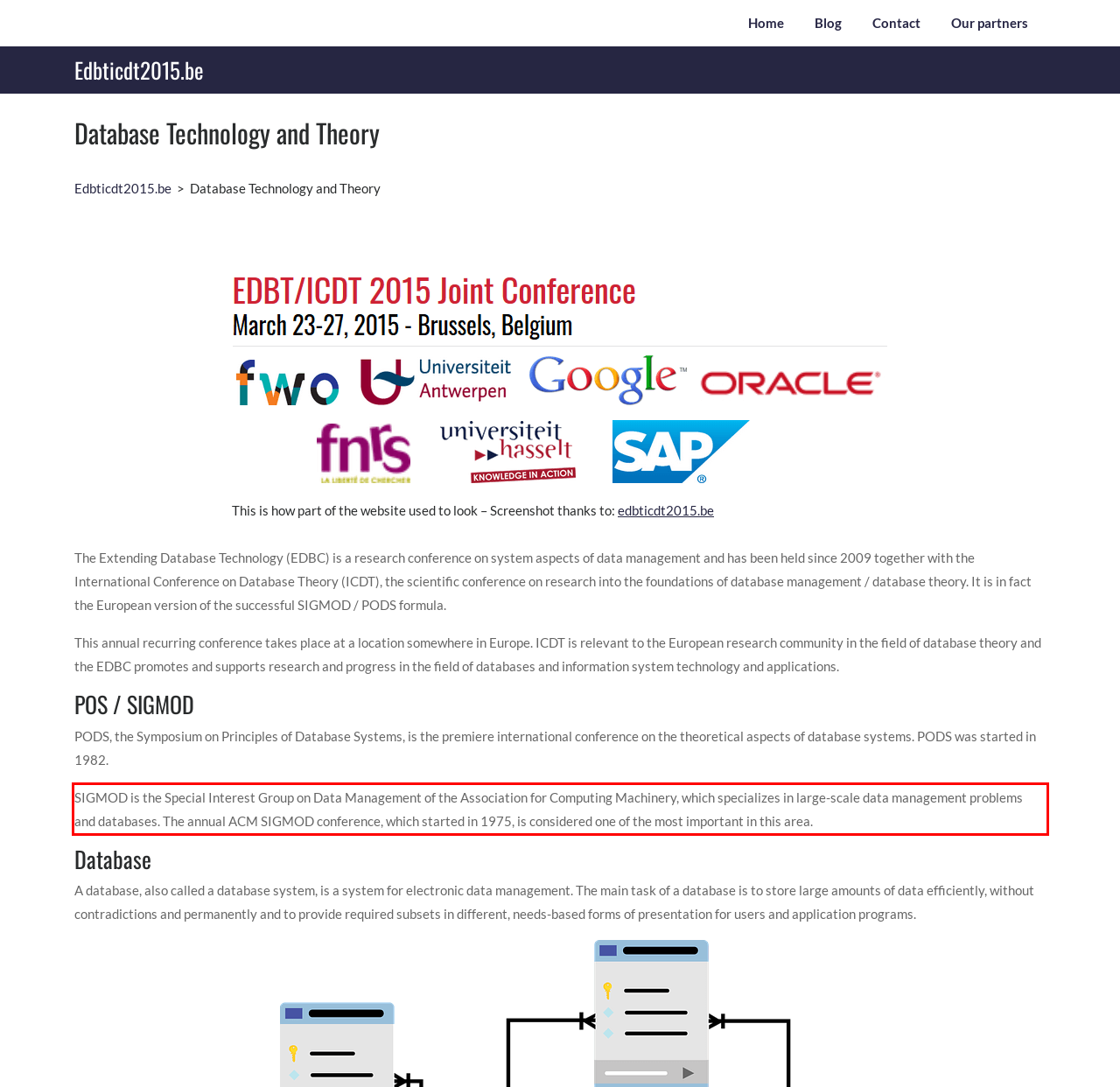Please extract the text content from the UI element enclosed by the red rectangle in the screenshot.

SIGMOD is the Special Interest Group on Data Management of the Association for Computing Machinery, which specializes in large-scale data management problems and databases. The annual ACM SIGMOD conference, which started in 1975, is considered one of the most important in this area.